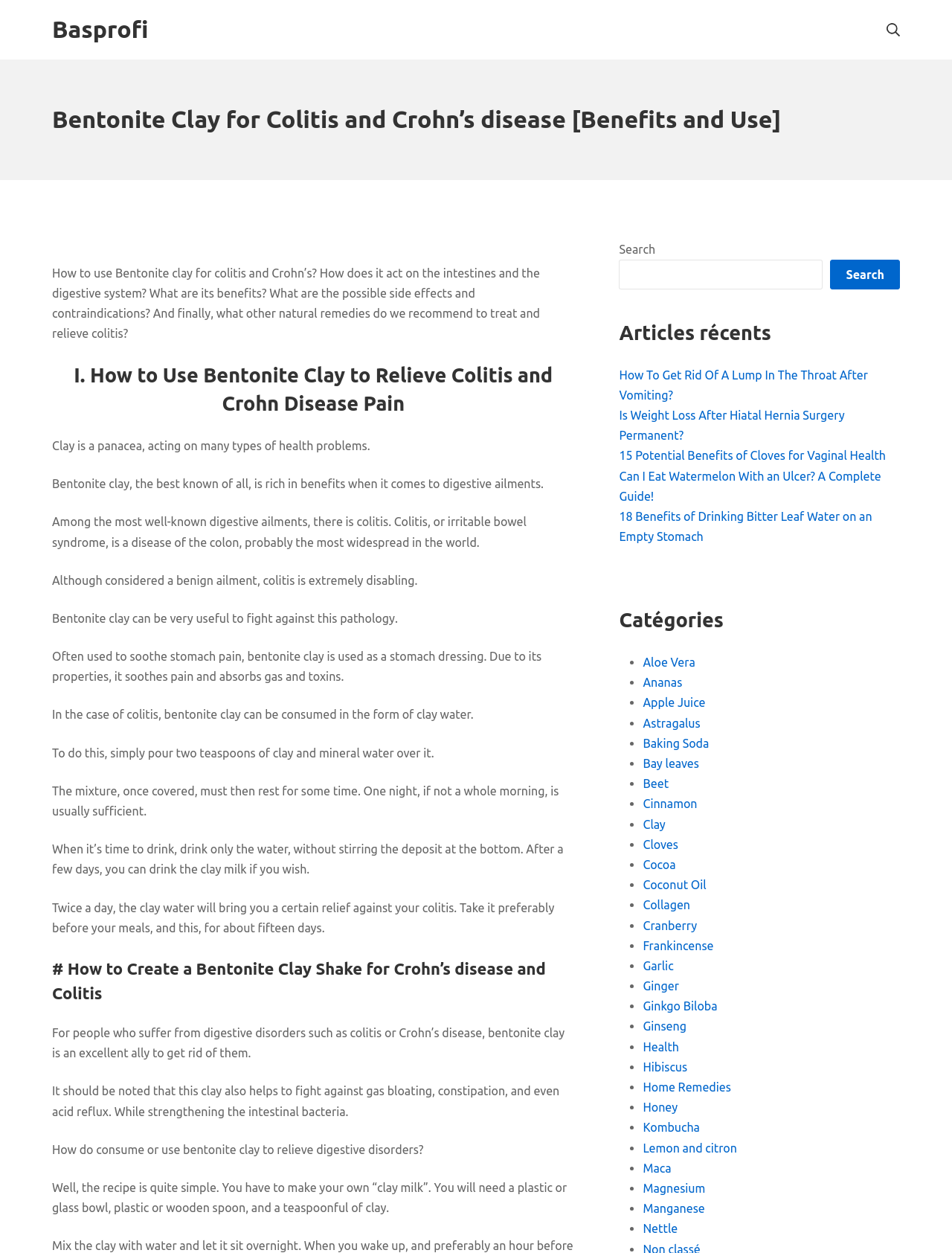Determine the bounding box coordinates of the region I should click to achieve the following instruction: "Click on HOME". Ensure the bounding box coordinates are four float numbers between 0 and 1, i.e., [left, top, right, bottom].

None